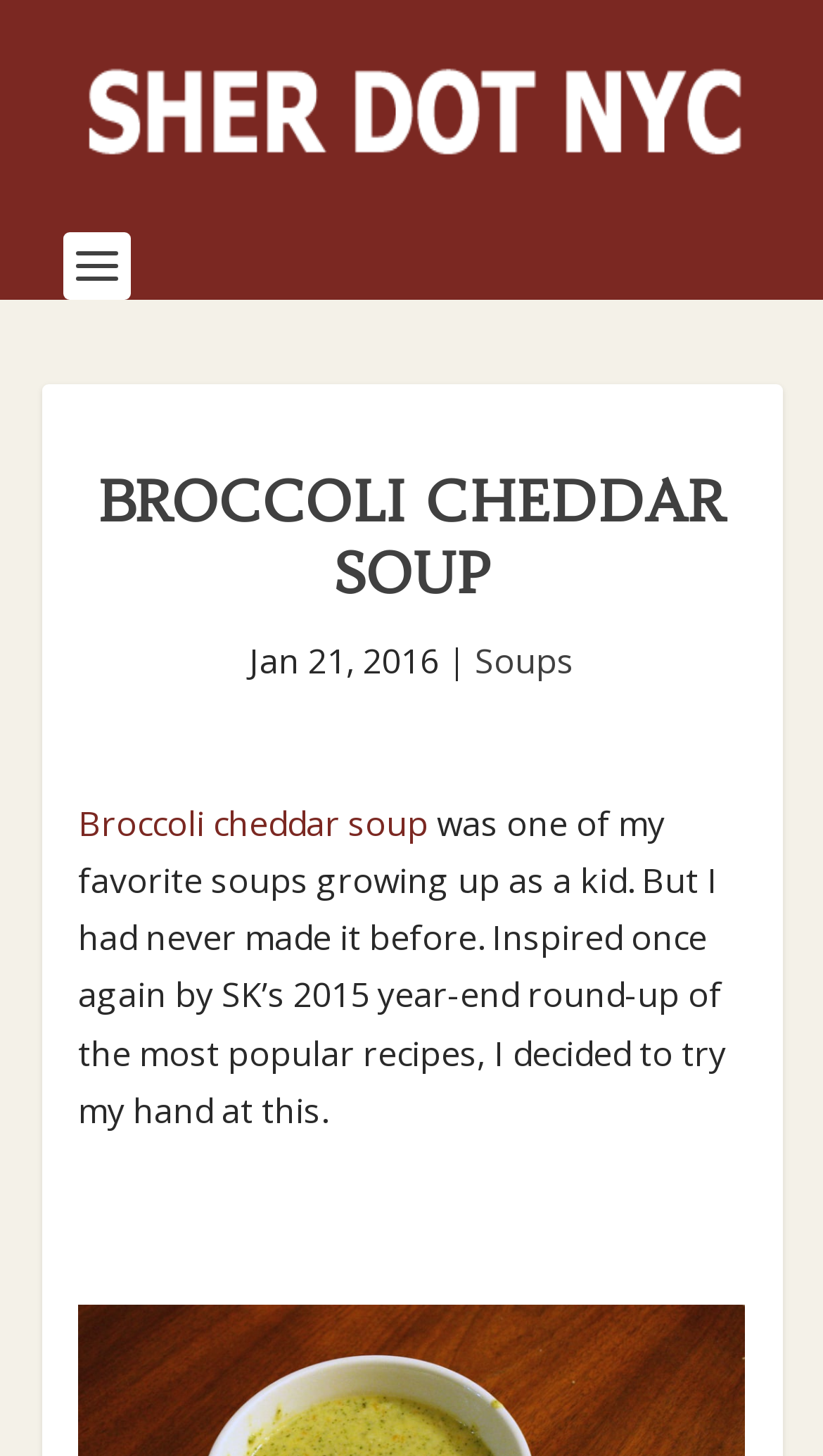What is the category of the recipe?
Examine the screenshot and reply with a single word or phrase.

Soups